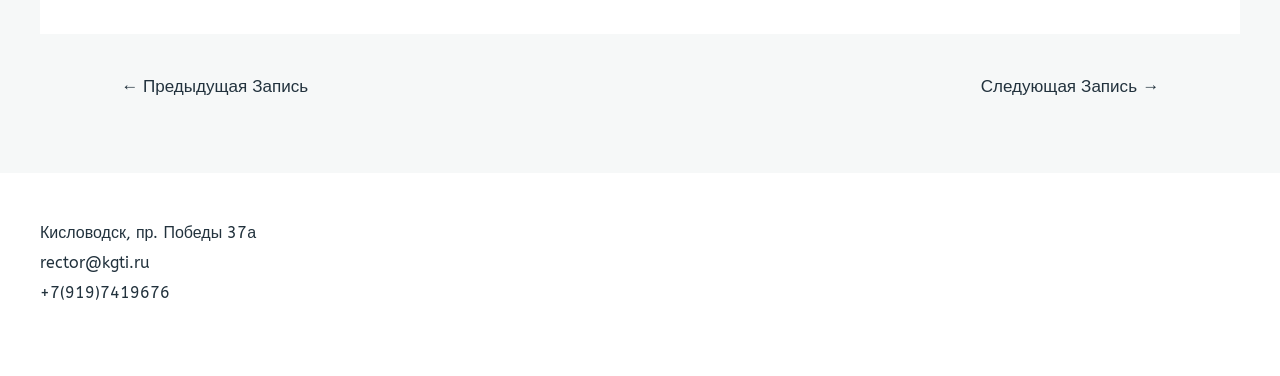How can you contact the rector?
Please give a detailed and elaborate explanation in response to the question.

I found the contact information of the rector by looking at the footer section of the webpage, where it is written as a link.